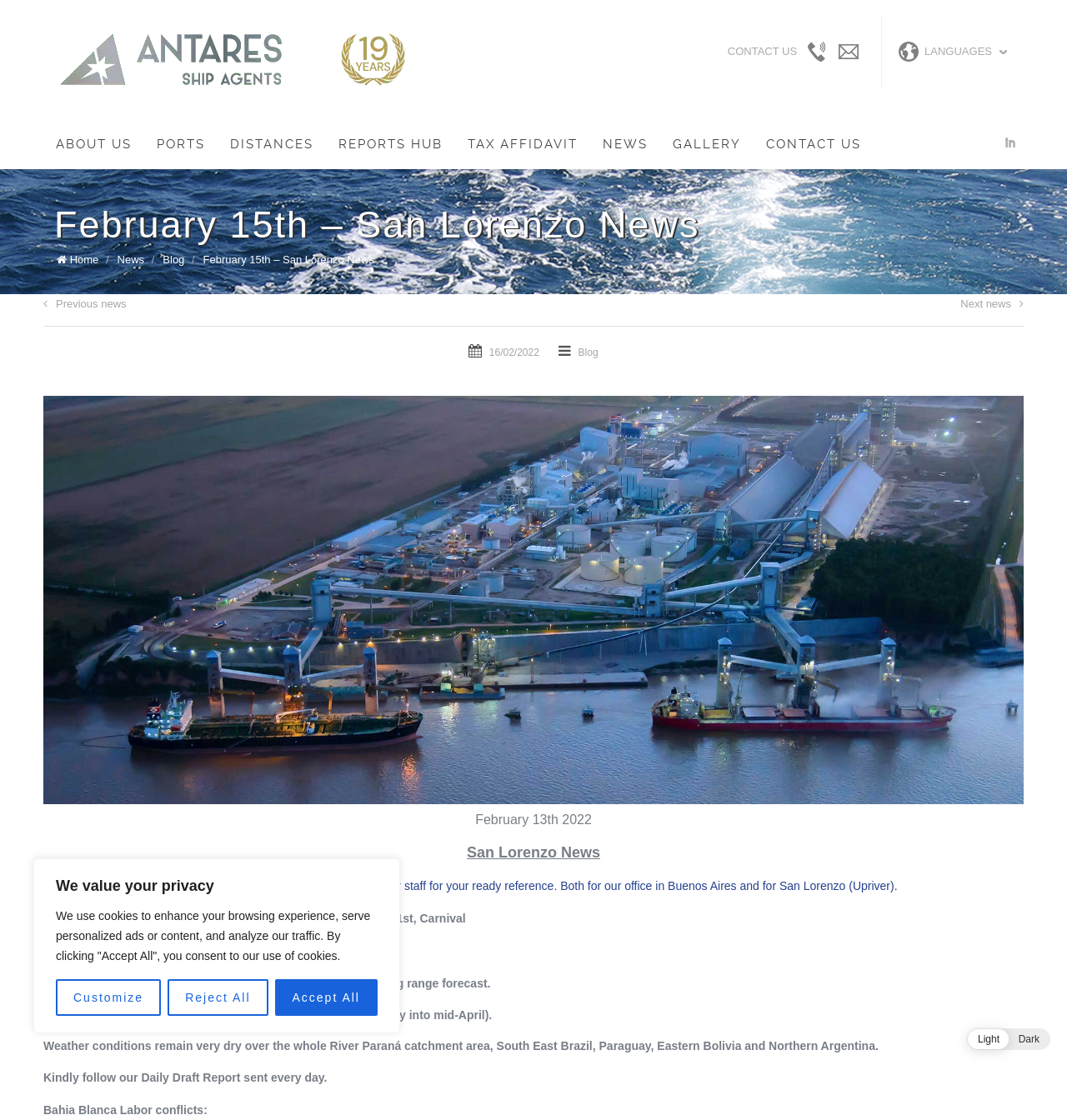Give a detailed explanation of the elements present on the webpage.

The webpage is about San Lorenzo News from Antares Ship Agents, dated February 15th. At the top, there is a cookie consent banner with three buttons: Customize, Reject All, and Accept All. Below the banner, there are several links and buttons, including a language selection option, a contact us section, and a navigation menu with links to About Us, Ports, Distances, Reports Hub, Tax Affidavit, News, Gallery, and Contact Us.

On the left side, there is a vertical navigation menu with links to Home, News, and Blog. Below the menu, there are two links to navigate to previous and next news articles. The main content area displays a news article with a title "February 15th – San Lorenzo News" and a date "16/02/2022". The article contains several paragraphs of text, including information about a flyer attachment, national holidays, river Paraná draft, and weather conditions.

There is an image at the top of the main content area, spanning the full width of the page. At the bottom of the page, there are two buttons to switch between light and dark modes. Overall, the webpage has a simple and organized layout, with a focus on presenting news and information related to San Lorenzo and Antares Ship Agents.